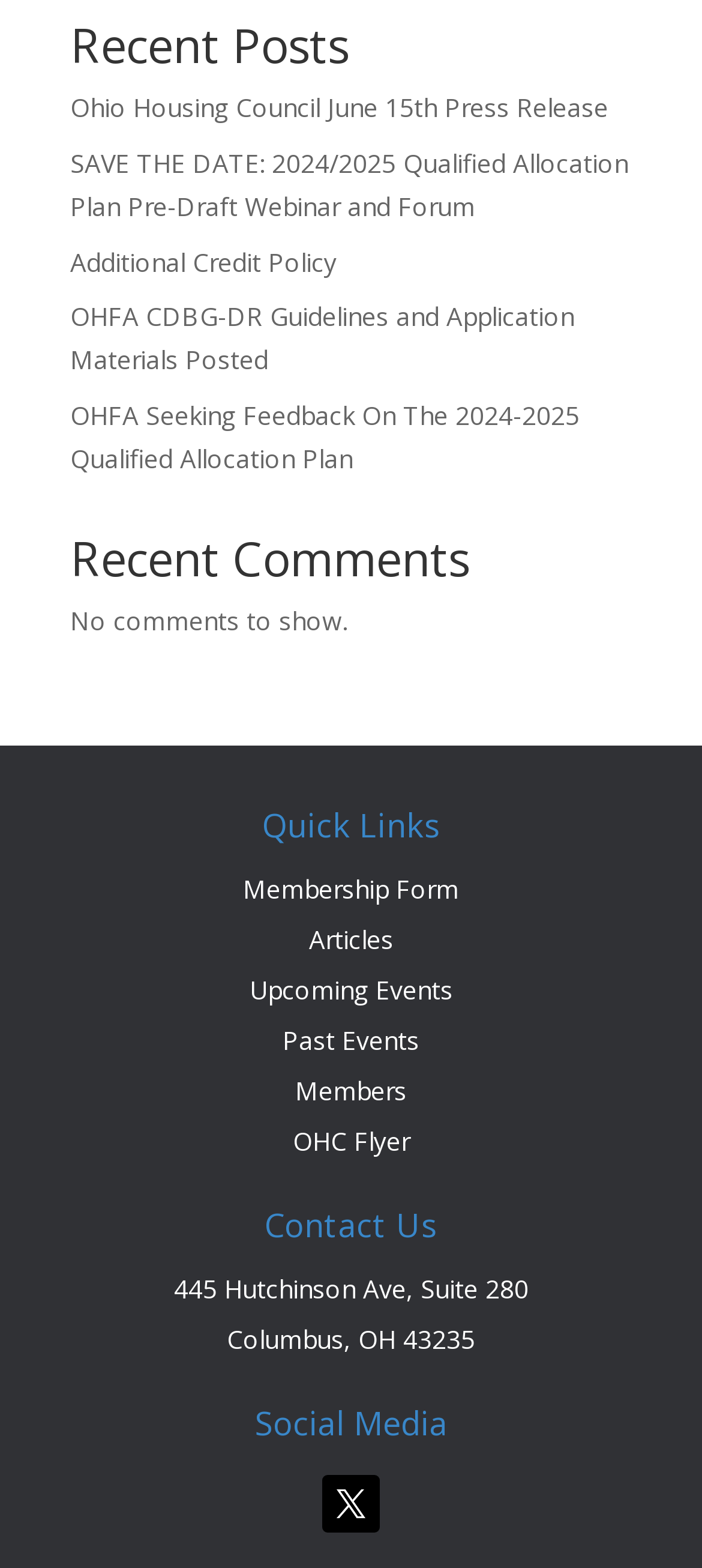How many links are under the 'Quick Links' section?
Refer to the image and give a detailed answer to the query.

The 'Quick Links' section has six link elements, which are 'Membership Form', 'Articles', 'Upcoming Events', 'Past Events', 'Members', and 'OHC Flyer'.